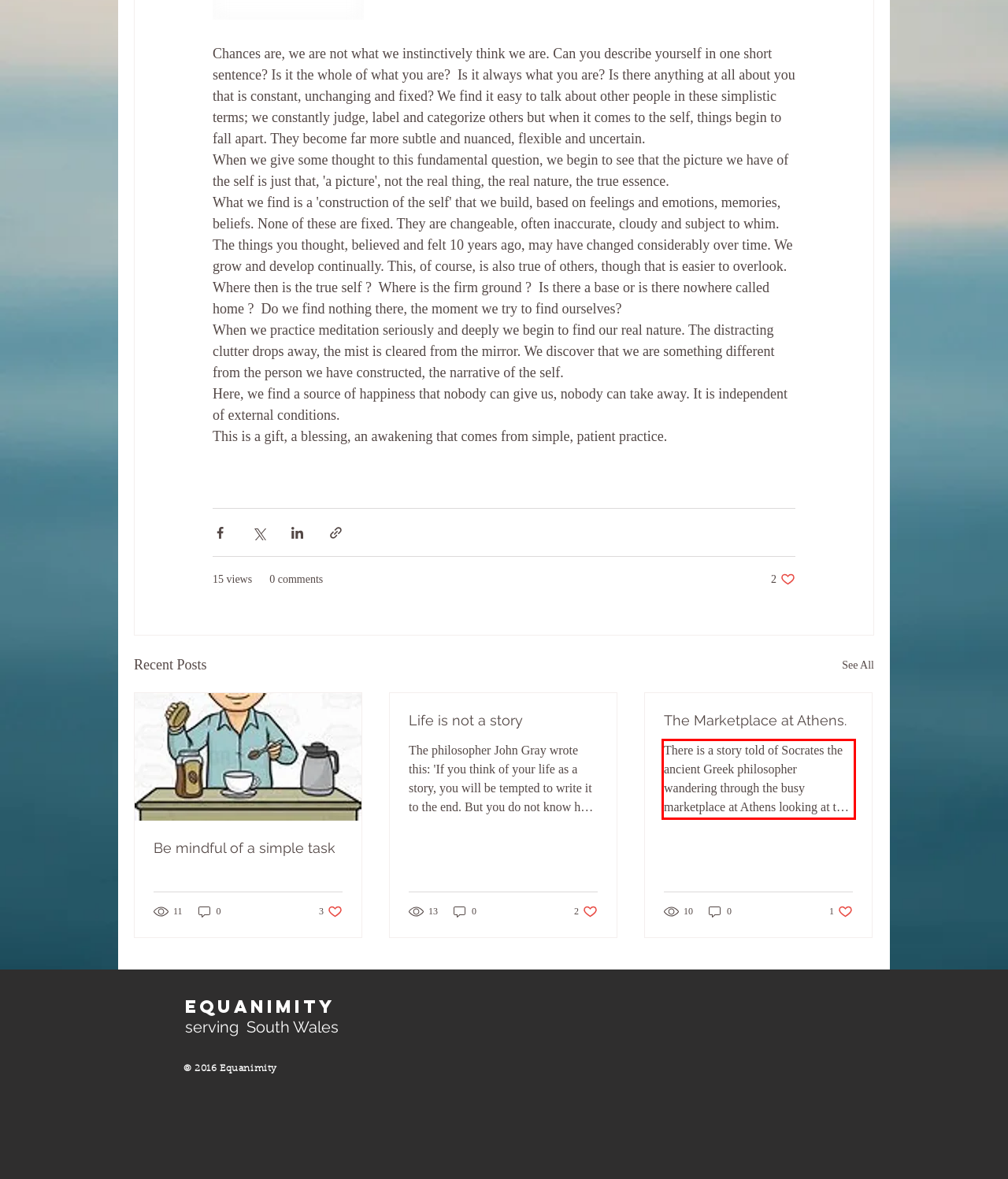The screenshot provided shows a webpage with a red bounding box. Apply OCR to the text within this red bounding box and provide the extracted content.

There is a story told of Socrates the ancient Greek philosopher wandering through the busy marketplace at Athens looking at the vast array of goods and products on sale. 'Isn't it wonderful ?' he said